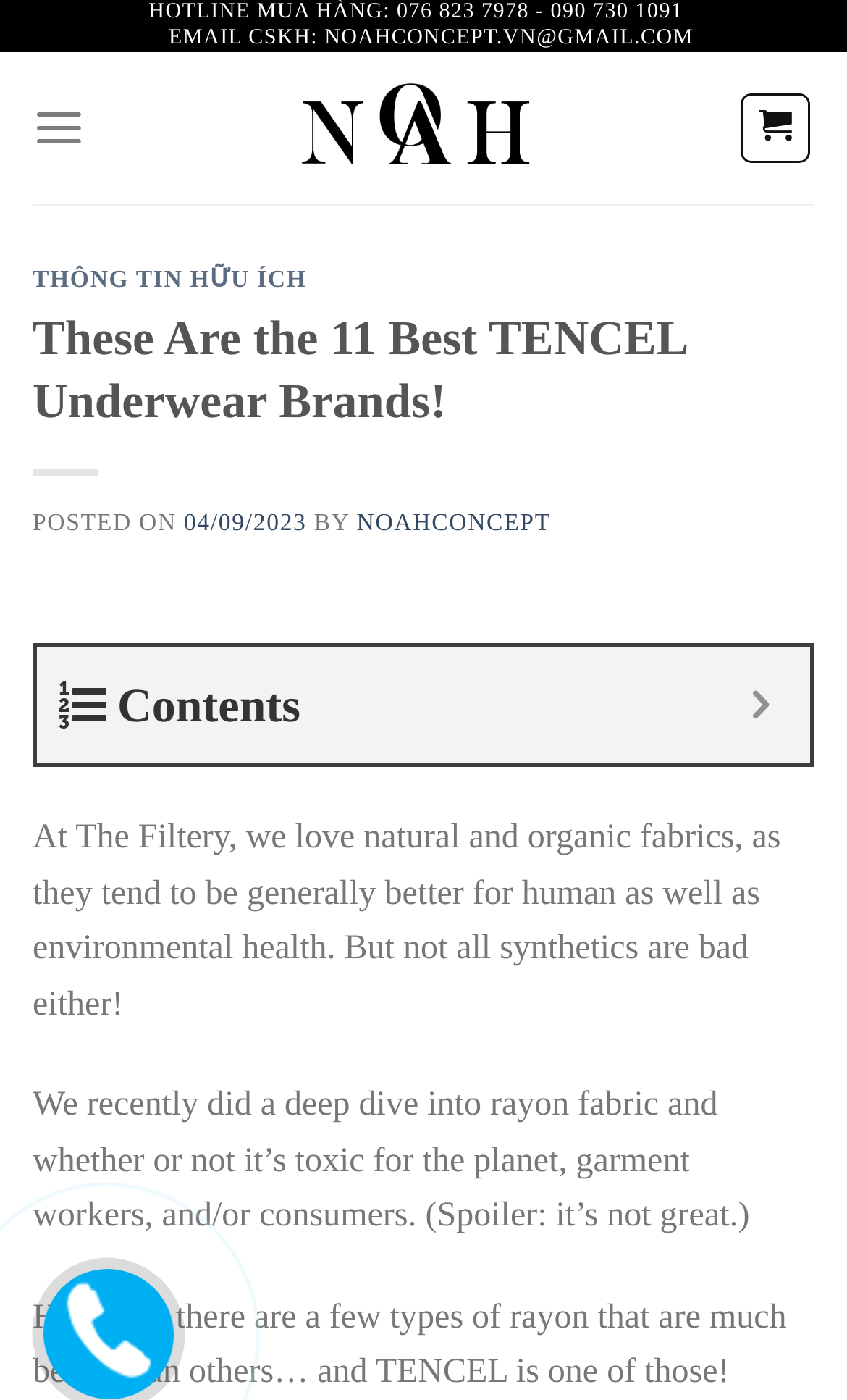Extract the main heading from the webpage content.

These Are the 11 Best TENCEL Underwear Brands!